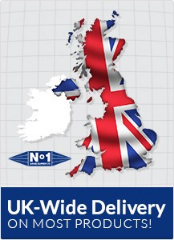Craft a detailed explanation of the image.

The image showcases a stylized map of the United Kingdom adorned with the iconic Union Jack, emphasizing the company's commitment to service. Prominently featured is the text "UK-Wide Delivery" along with the phrase "ON MOST PRODUCTS!" in bold lettering, signifying that the company offers delivery services across the UK for a wide range of items. The design blends the map with the national flag, underscoring a strong sense of identity and service reliability. In the corner, there's a label "No1" that likely reflects the company's branding, reinforcing its position as a leading provider in its sector.